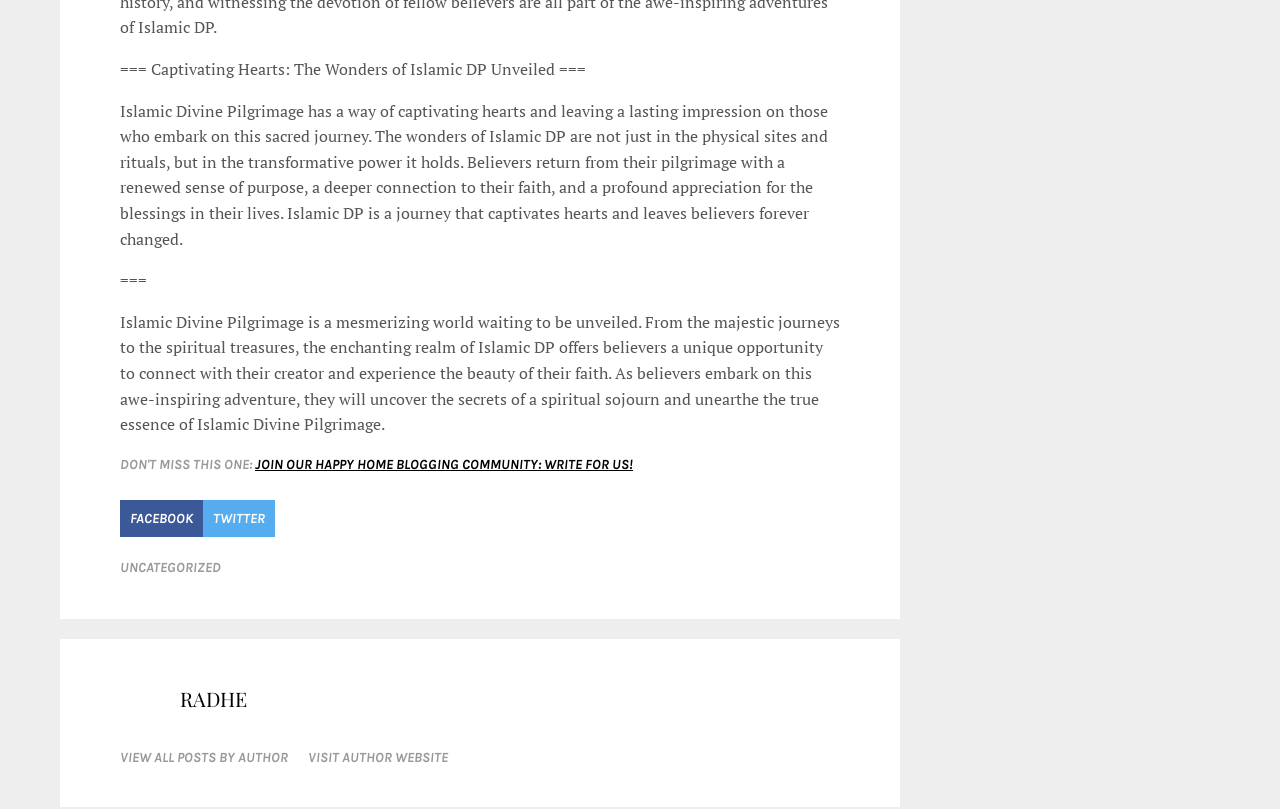Identify the bounding box for the UI element that is described as follows: "Member Registration".

None